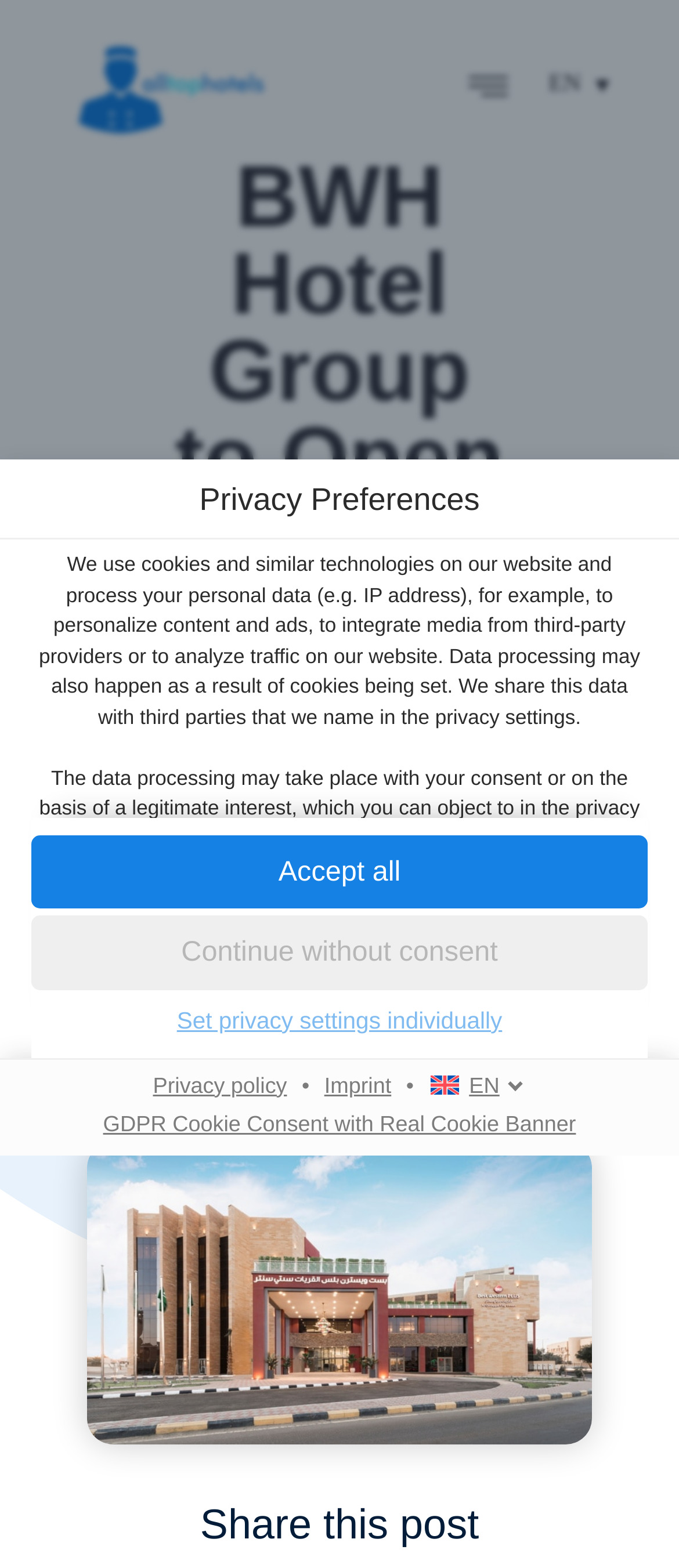What is the alternative to accepting all services?
Look at the image and respond with a single word or a short phrase.

Continue without consent